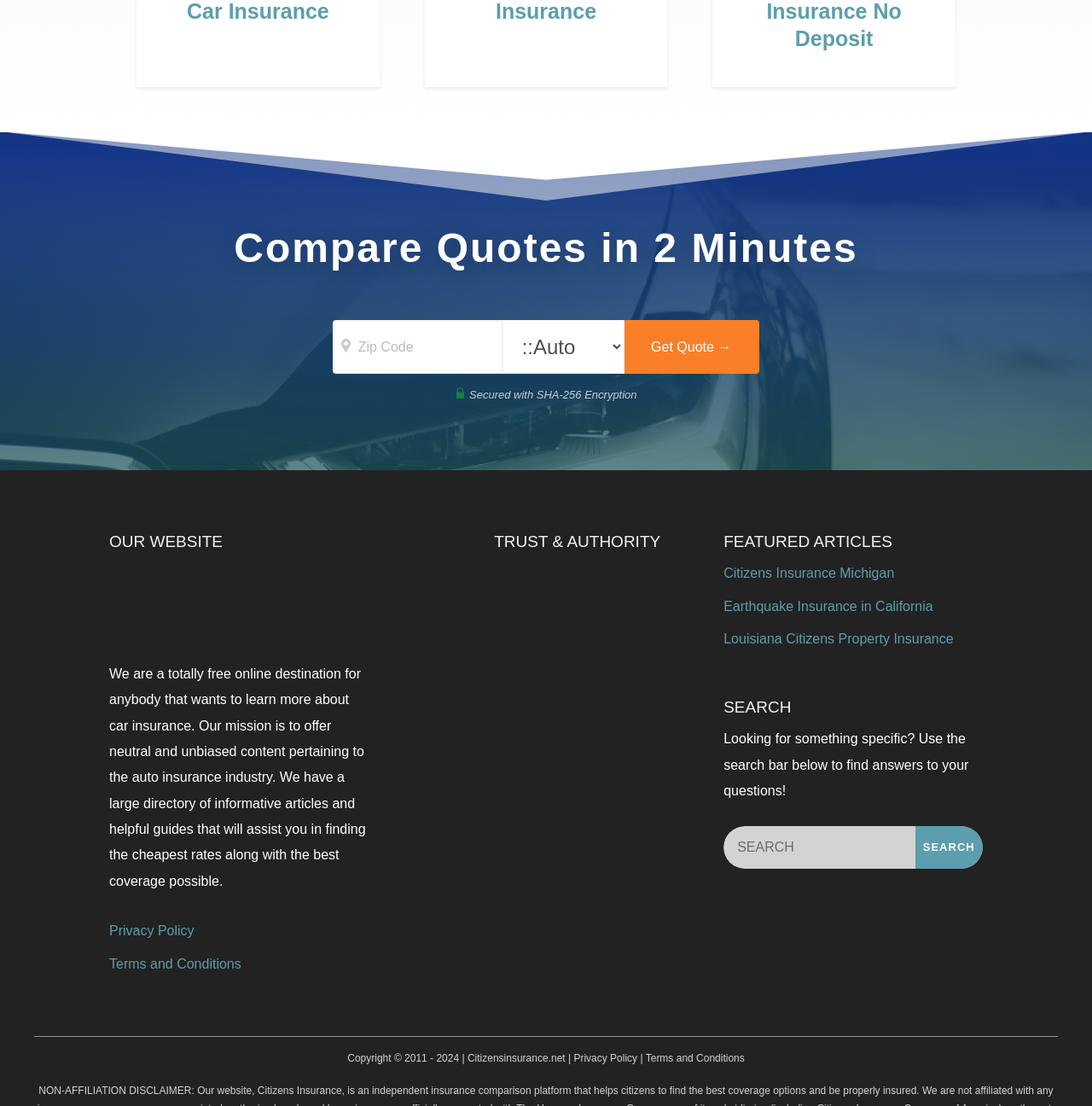What is the copyright year range of this website?
Based on the image, give a concise answer in the form of a single word or short phrase.

2011-2024